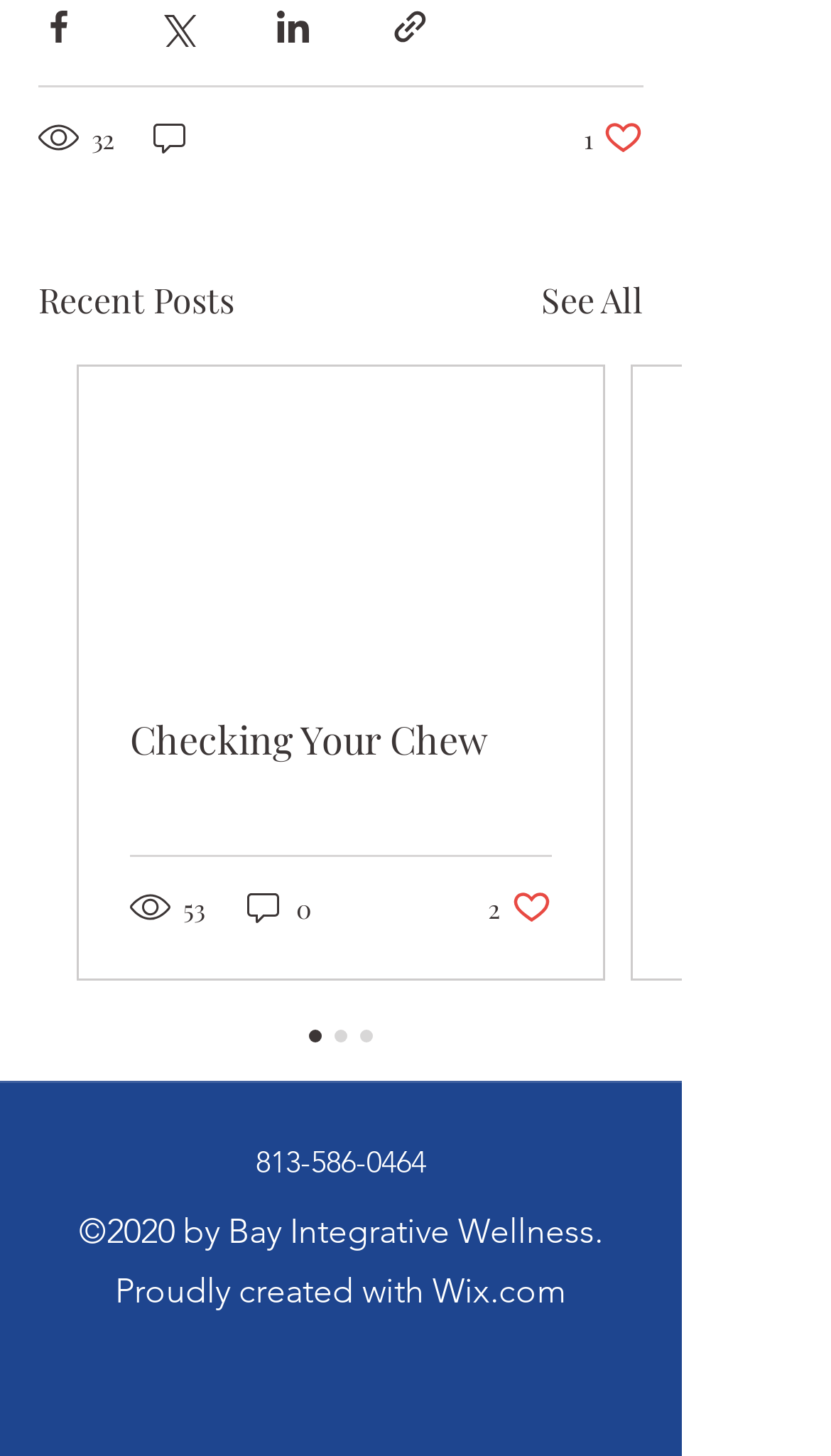Indicate the bounding box coordinates of the element that needs to be clicked to satisfy the following instruction: "Check the number of views". The coordinates should be four float numbers between 0 and 1, i.e., [left, top, right, bottom].

[0.046, 0.081, 0.144, 0.109]